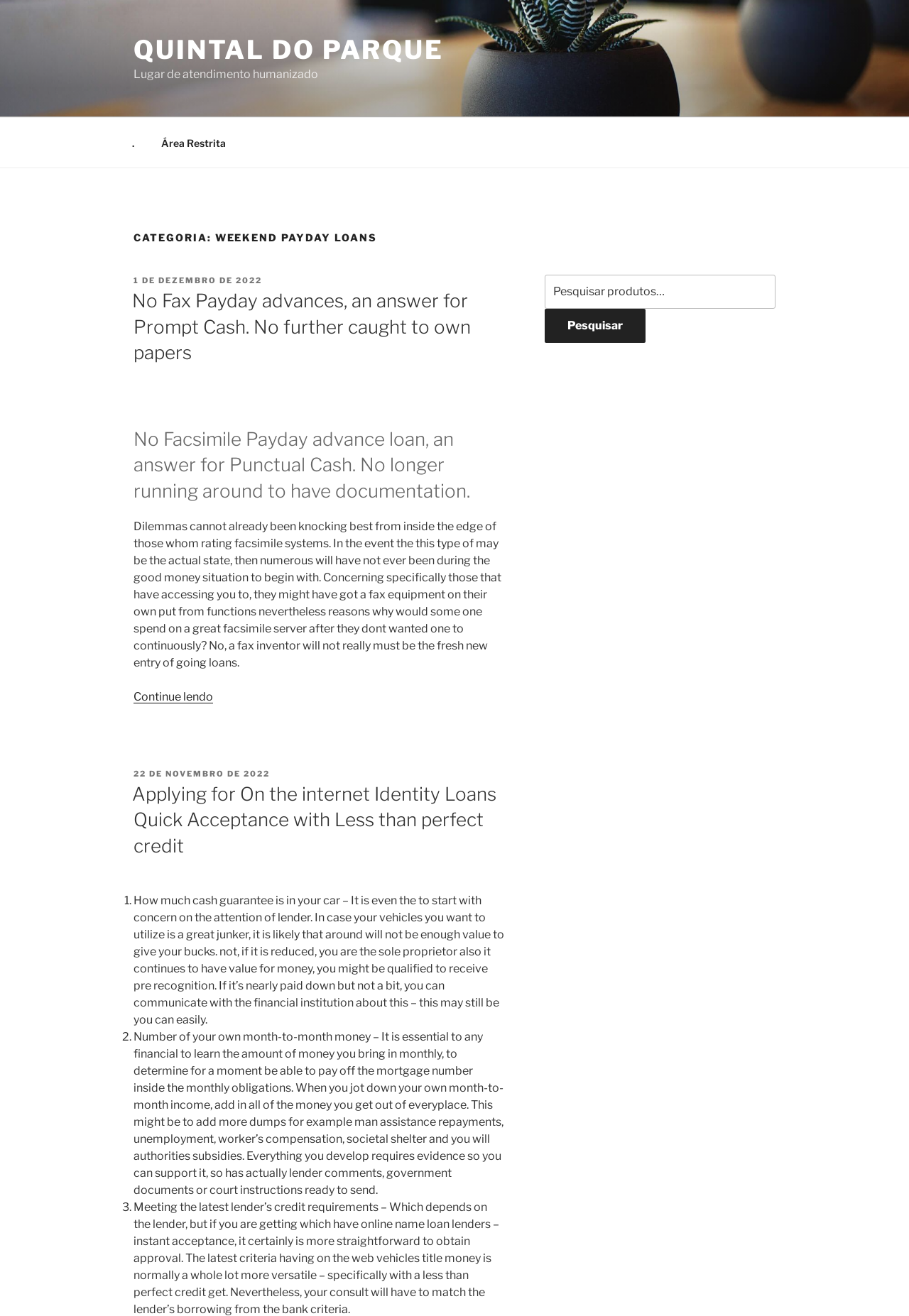Please identify the bounding box coordinates of the element's region that needs to be clicked to fulfill the following instruction: "Search for something". The bounding box coordinates should consist of four float numbers between 0 and 1, i.e., [left, top, right, bottom].

[0.599, 0.209, 0.853, 0.235]